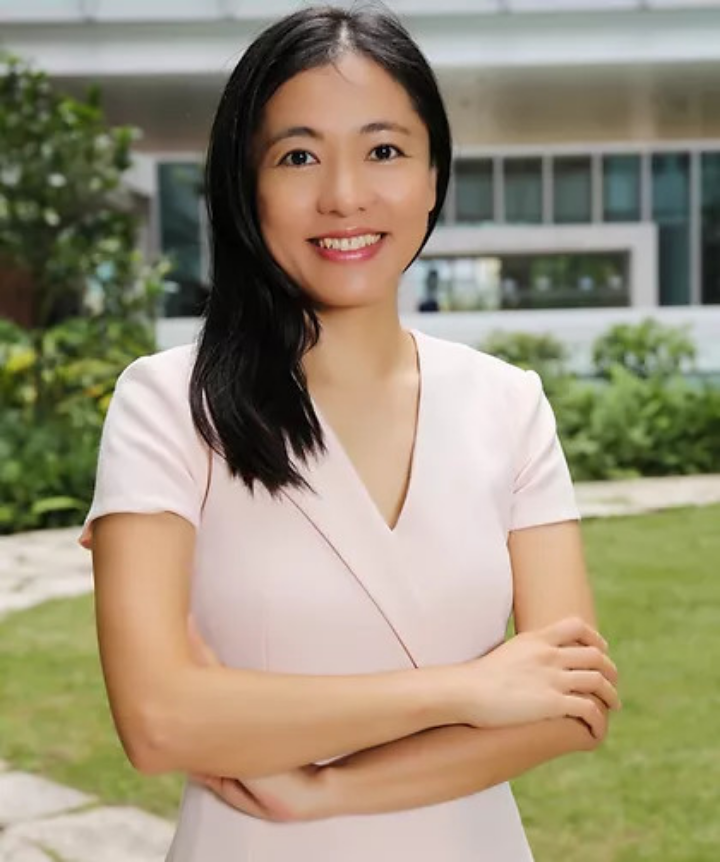Give an elaborate caption for the image.

In this portrait, Angela Zhang, an Associate Professor at The University of Hong Kong, presents a confident and approachable demeanor. She is dressed in a soft pink dress, complementing her warm smile and long, dark hair that flows lightly over her shoulders. The backdrop features a lush green landscape, enhancing the academic setting of the university. The image captures a moment of poise, reflecting her professional role and engagement in the academic community.